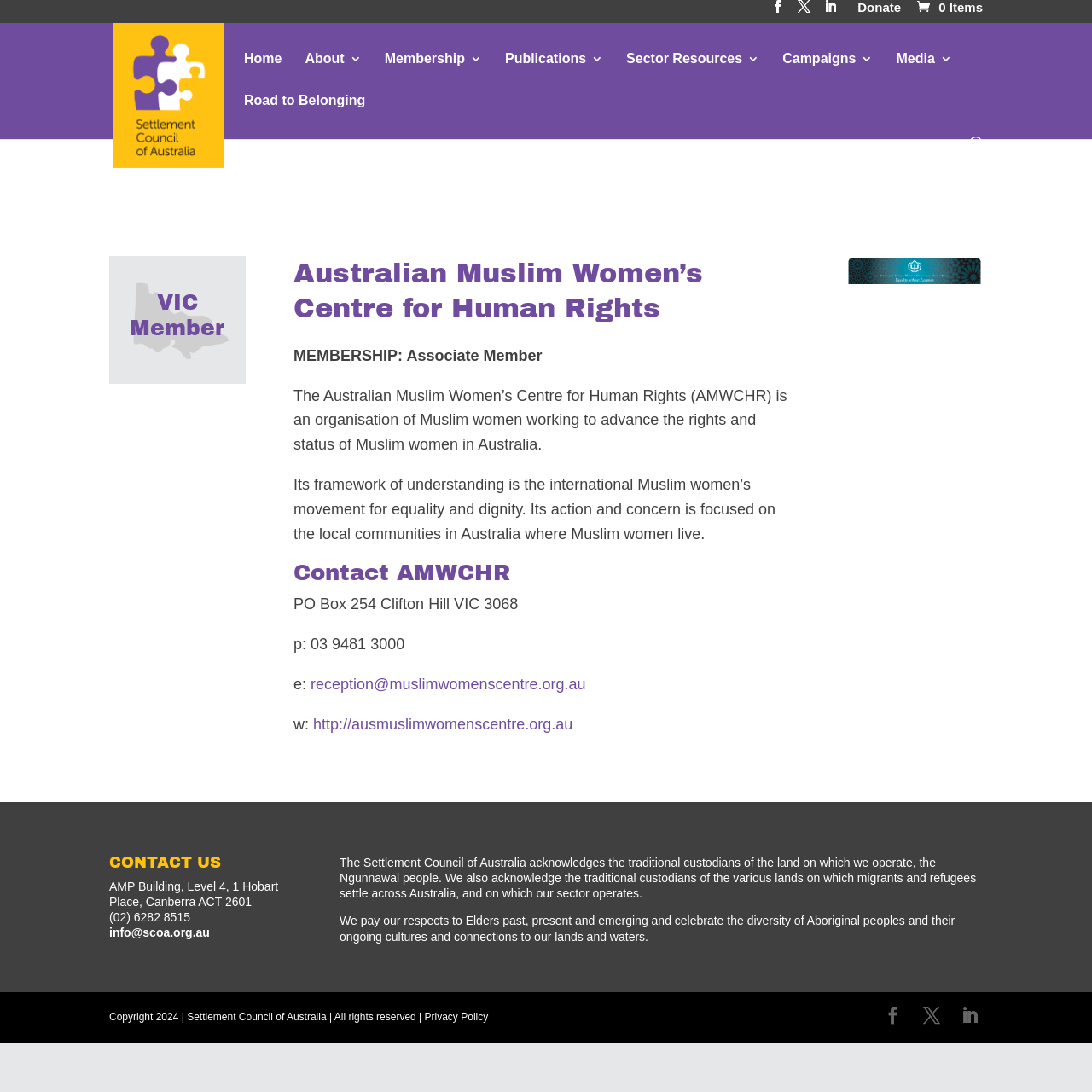Please locate the bounding box coordinates of the element that needs to be clicked to achieve the following instruction: "Visit LinkedIn". The coordinates should be four float numbers between 0 and 1, i.e., [left, top, right, bottom].

[0.755, 0.0, 0.766, 0.021]